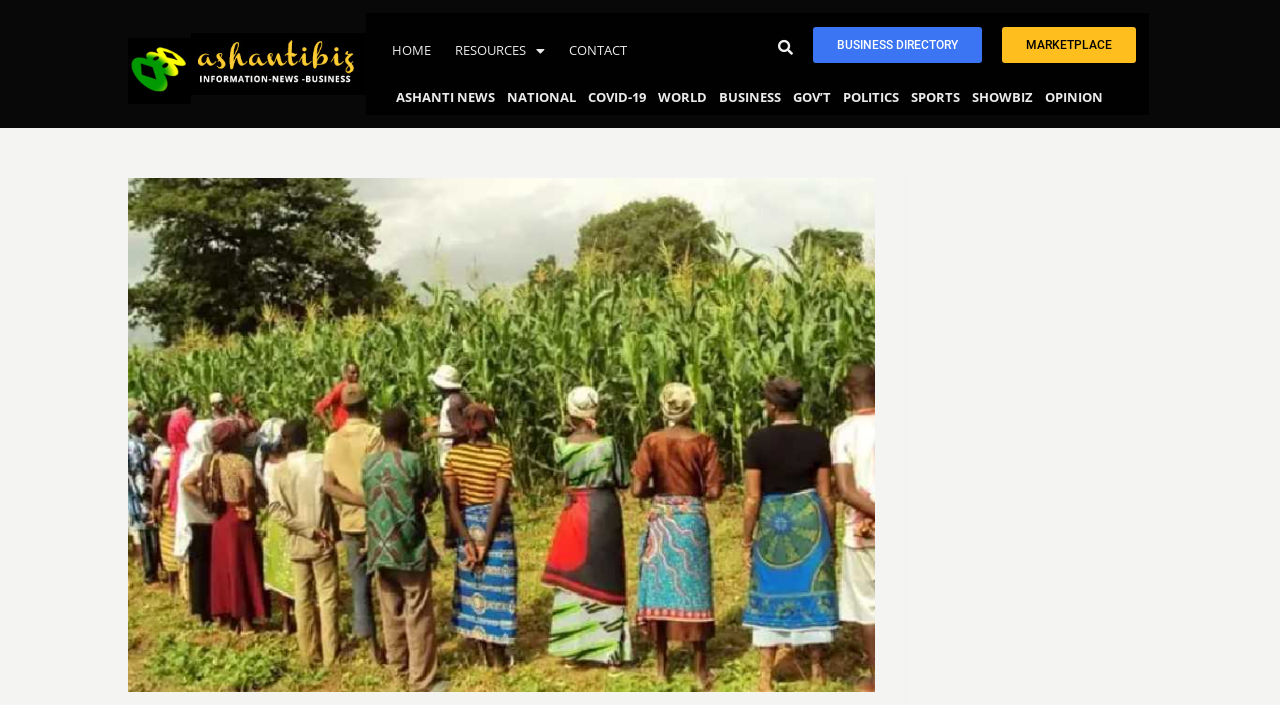Please locate the bounding box coordinates of the element that needs to be clicked to achieve the following instruction: "Search for something". The coordinates should be four float numbers between 0 and 1, i.e., [left, top, right, bottom].

[0.58, 0.038, 0.613, 0.095]